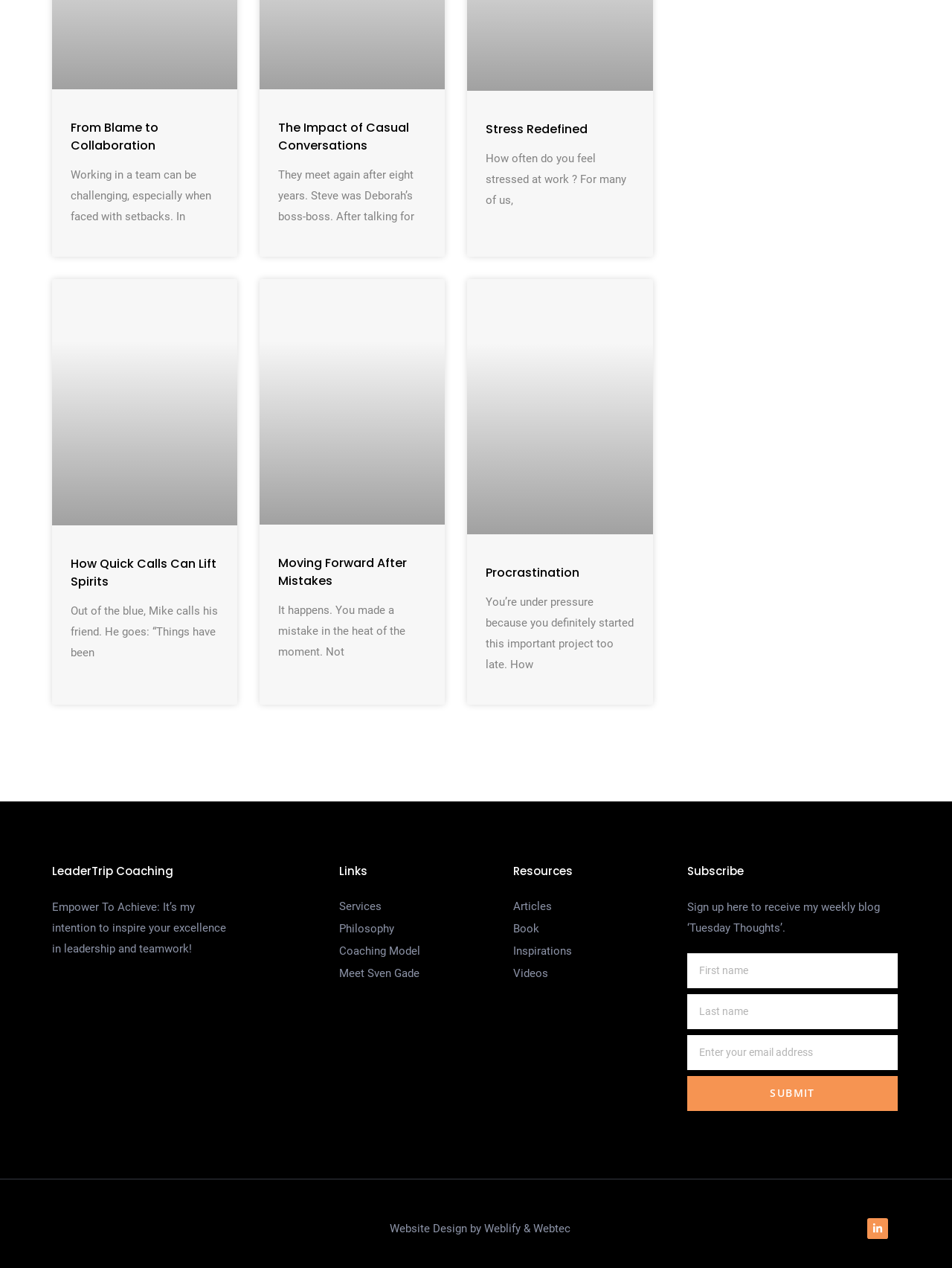Can you find the bounding box coordinates for the UI element given this description: "parent_node: Comment * name="comment""? Provide the coordinates as four float numbers between 0 and 1: [left, top, right, bottom].

None